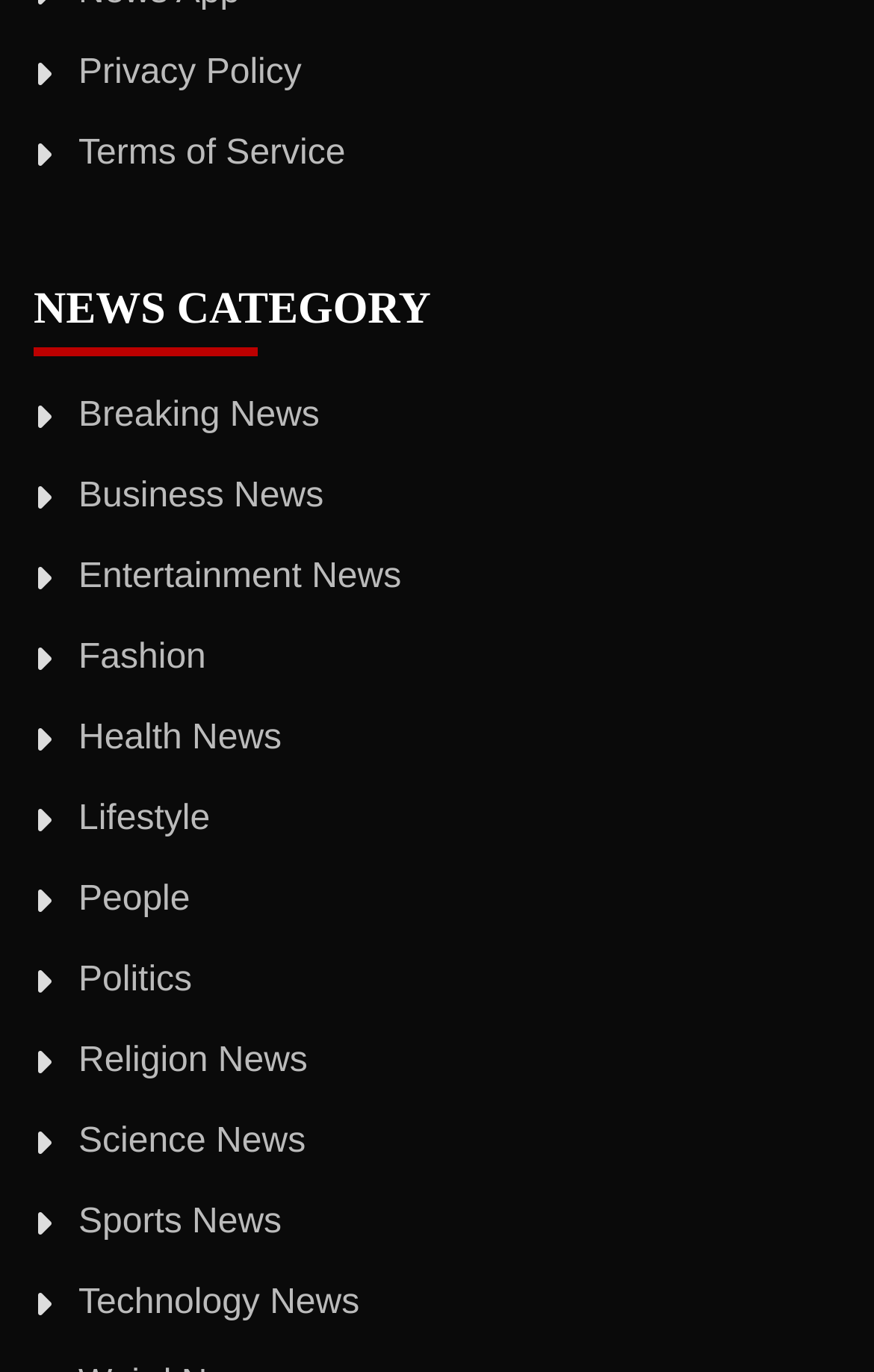Determine the bounding box coordinates of the clickable region to carry out the instruction: "Check Health News".

[0.09, 0.524, 0.322, 0.551]